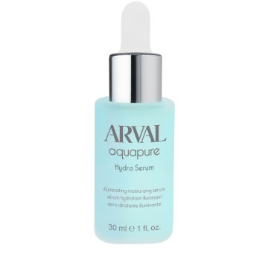What is the purpose of the serum?
Please provide a comprehensive answer to the question based on the webpage screenshot.

The purpose of the serum is to enhance skin hydration and radiance, as indicated by the product name 'Hydra Serum' and the description of its benefits.